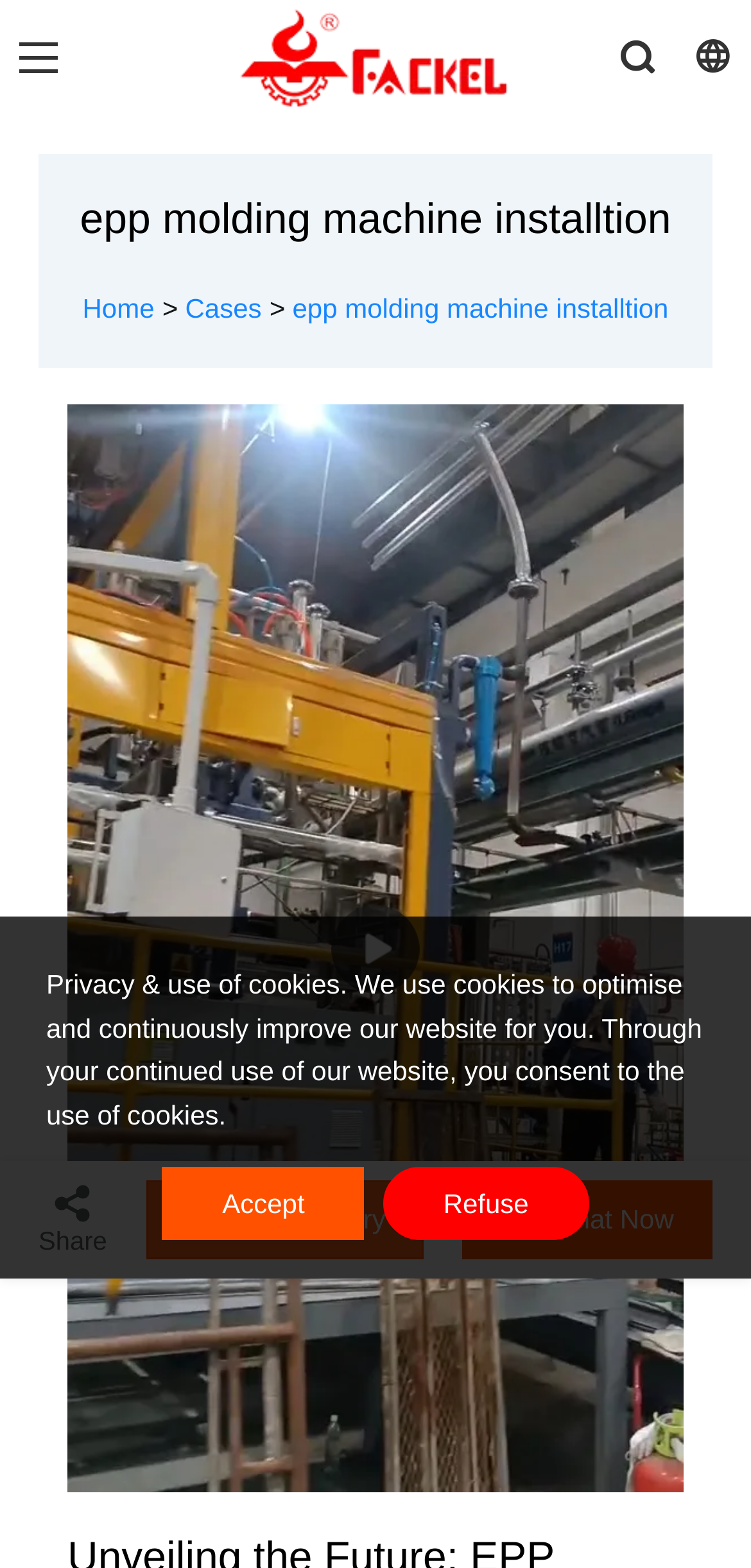Provide a single word or phrase answer to the question: 
What is the image at the top of the webpage?

Fackel logo